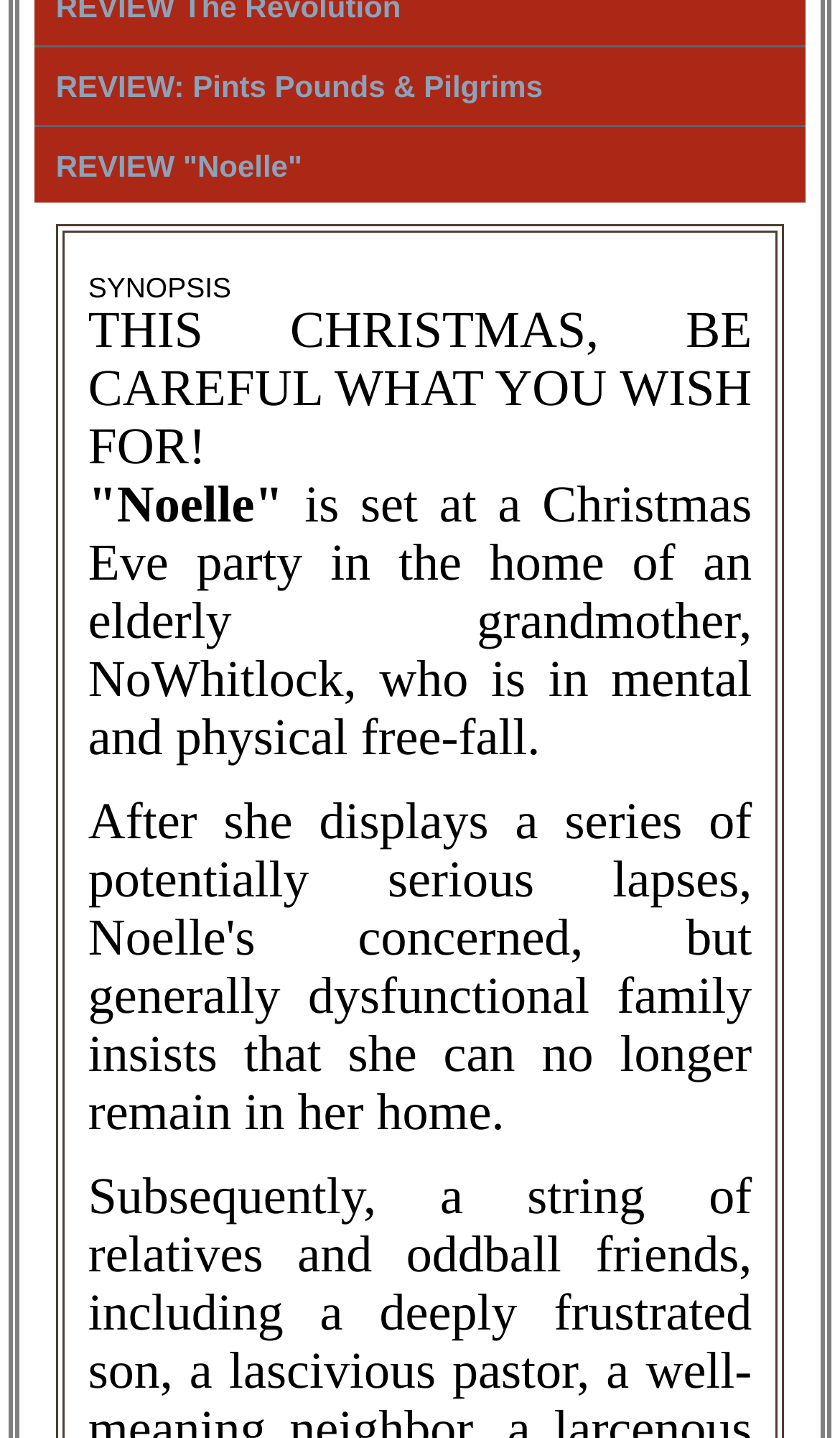Based on the element description REVIEW: Pints Pounds & Pilgrims, identify the bounding box of the UI element in the given webpage screenshot. The coordinates should be in the format (top-left x, top-left y, bottom-right x, bottom-right y) and must be between 0 and 1.

[0.041, 0.034, 0.959, 0.085]